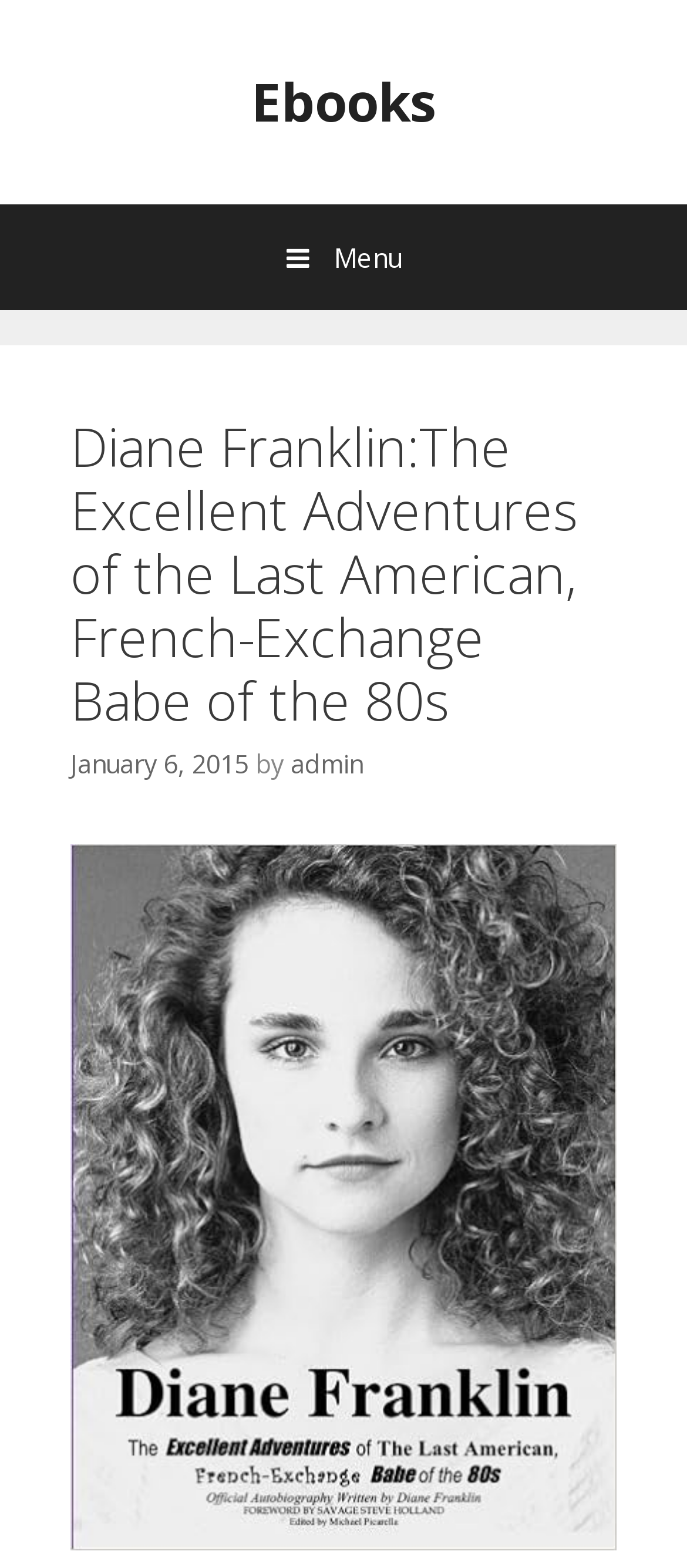What is the headline of the webpage?

Diane Franklin:The Excellent Adventures of the Last American, French-Exchange Babe of the 80s